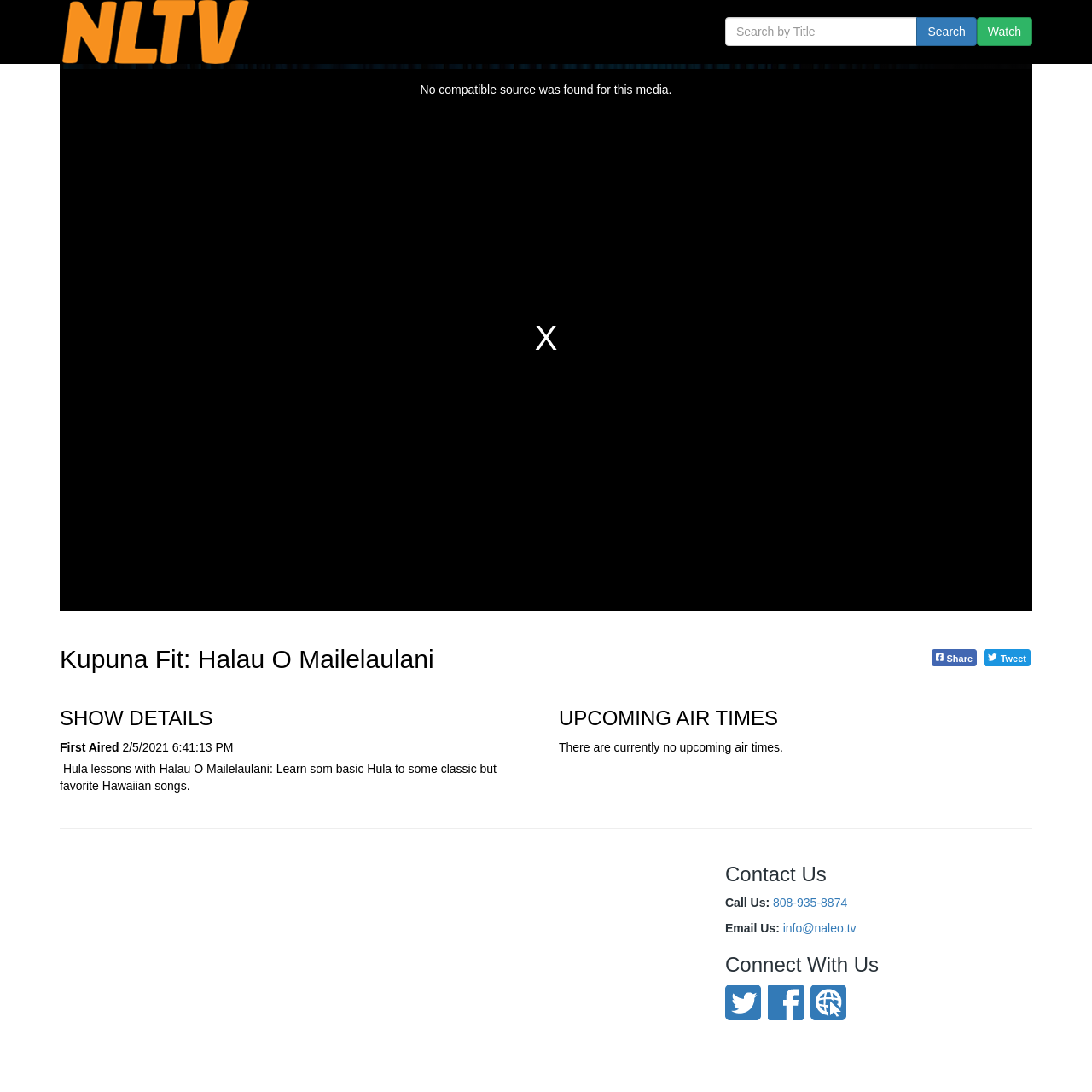Please pinpoint the bounding box coordinates for the region I should click to adhere to this instruction: "Click the site logo".

[0.055, 0.0, 0.336, 0.059]